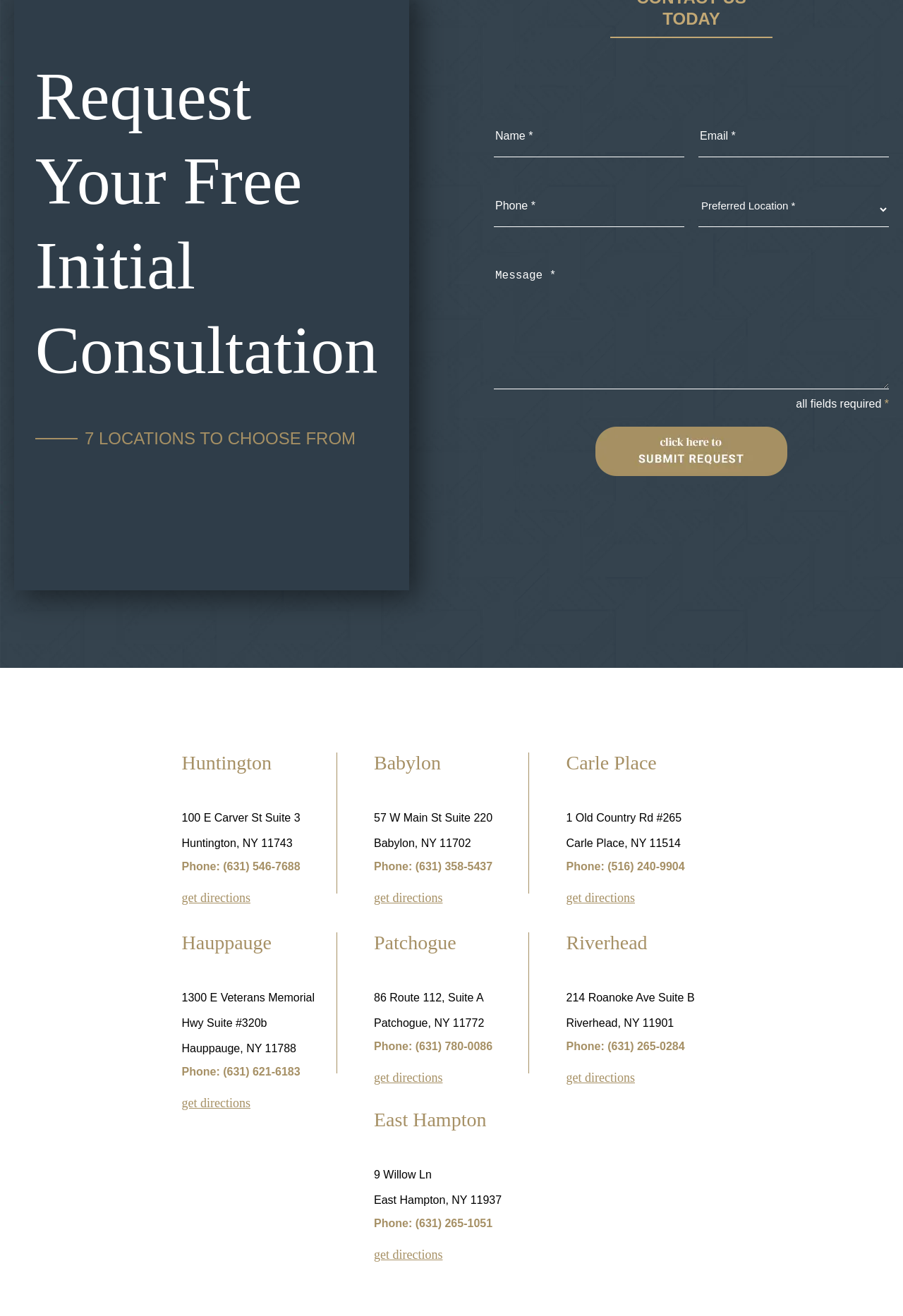Determine the bounding box coordinates of the section I need to click to execute the following instruction: "Call Babylon office". Provide the coordinates as four float numbers between 0 and 1, i.e., [left, top, right, bottom].

[0.414, 0.654, 0.545, 0.663]